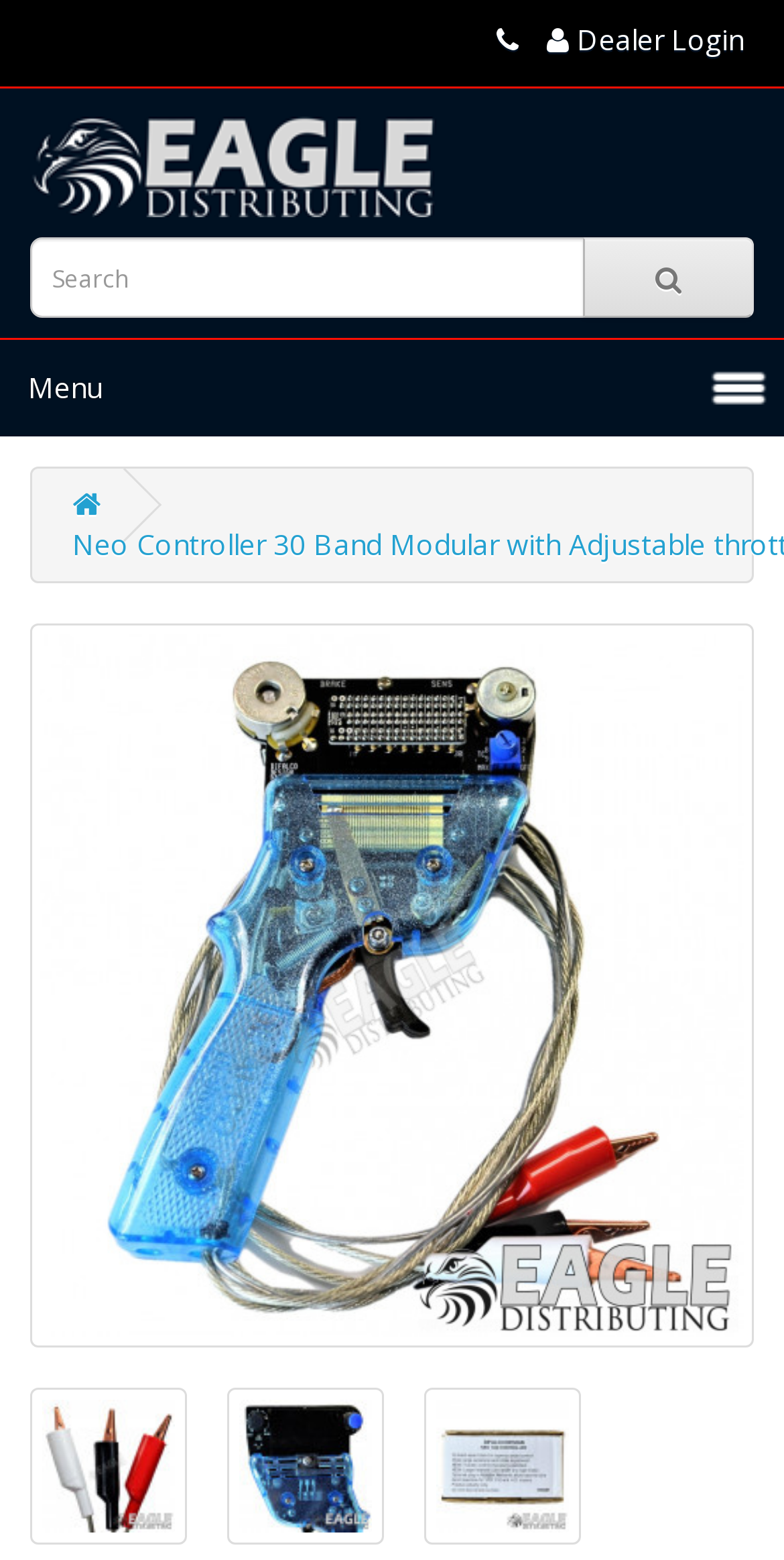Please extract and provide the main headline of the webpage.

Neo Controller 30 Band with Adjustable throttle sensitivity and econo brake